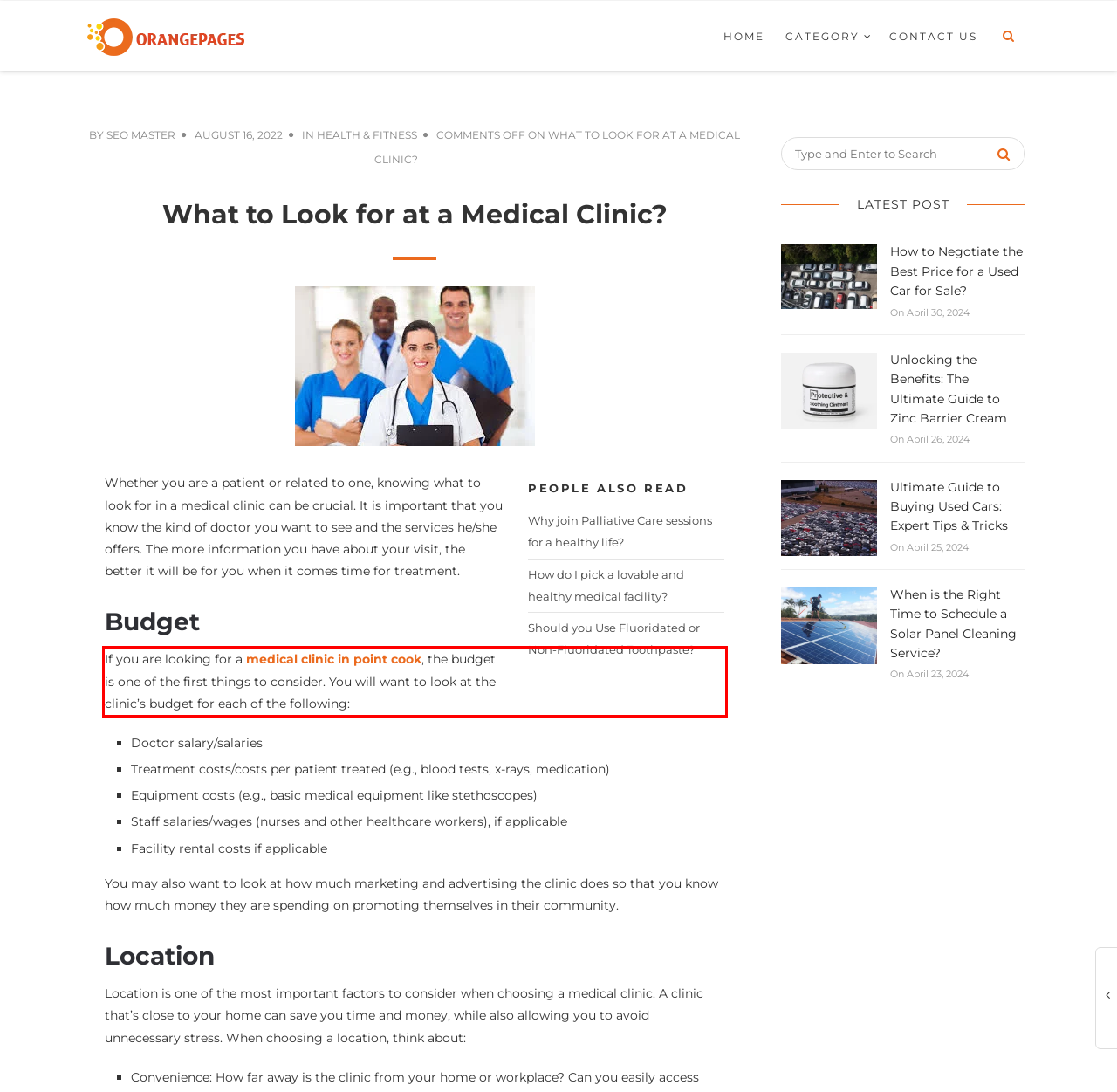View the screenshot of the webpage and identify the UI element surrounded by a red bounding box. Extract the text contained within this red bounding box.

If you are looking for a medical clinic in point cook, the budget is one of the first things to consider. You will want to look at the clinic’s budget for each of the following: